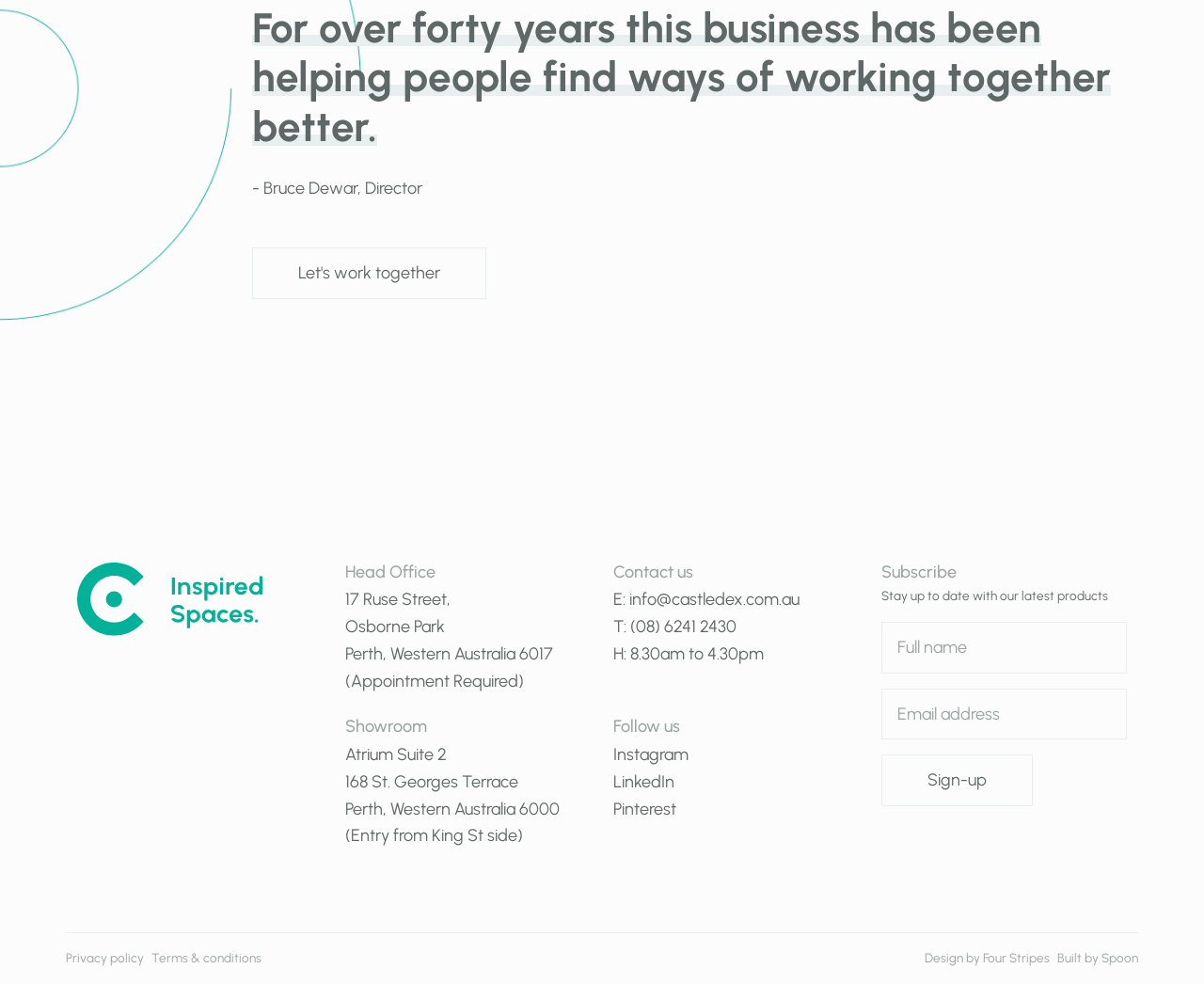Determine the bounding box coordinates for the area that needs to be clicked to fulfill this task: "Enter email address". The coordinates must be given as four float numbers between 0 and 1, i.e., [left, top, right, bottom].

[0.732, 0.699, 0.936, 0.752]